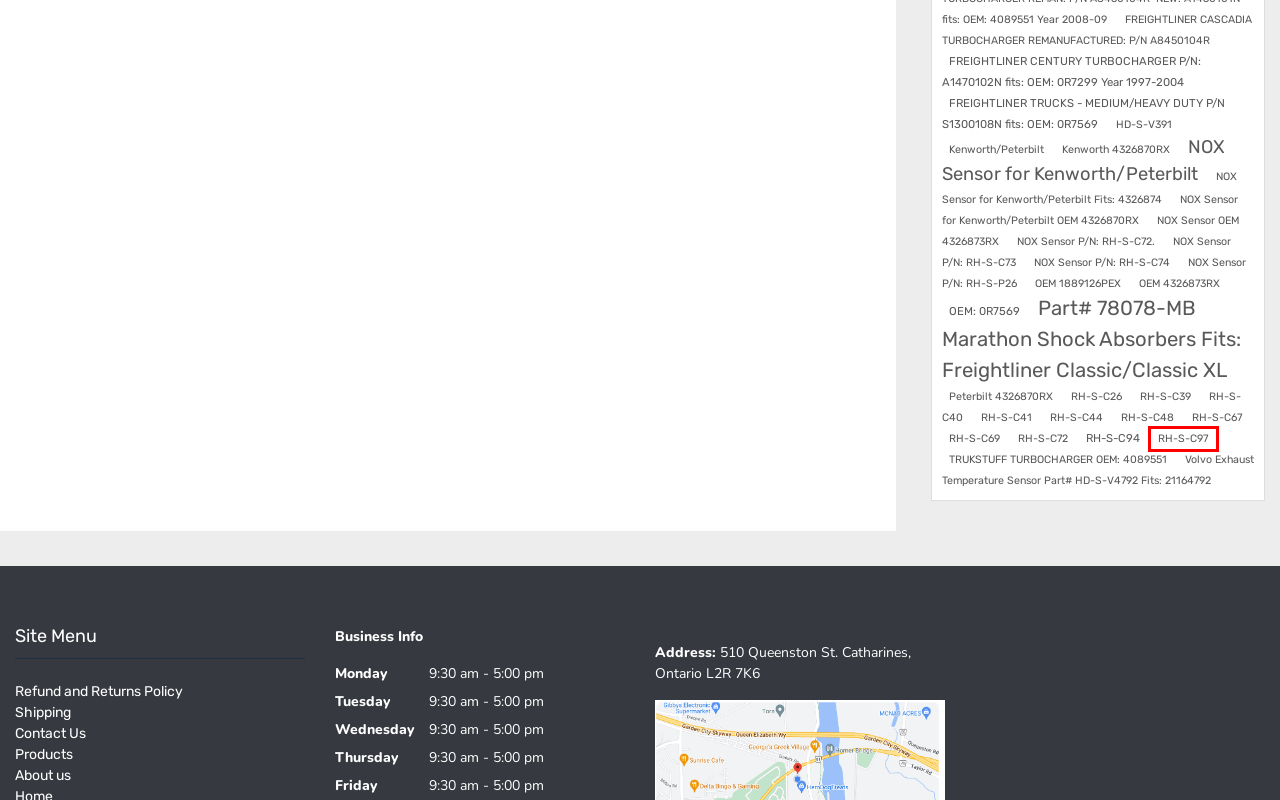You have a screenshot of a webpage with a red bounding box around an element. Select the webpage description that best matches the new webpage after clicking the element within the red bounding box. Here are the descriptions:
A. NOX Sensor P/N: RH-S-C73 Archives - TrukStuff
B. RH-S-C72 Archives - TrukStuff
C. FREIGHTLINER TRUCKS - MEDIUM/HEAVY DUTY P/N S1300108N fits: OEM: 0R7569 Archives - TrukStuff
D. NOX Sensor for Kenworth/Peterbilt Archives - TrukStuff
E. RH-S-C39 Archives - TrukStuff
F. Kenworth/Peterbilt Archives - TrukStuff
G. RH-S-C48 Archives - TrukStuff
H. RH-S-C97 Archives - TrukStuff

H